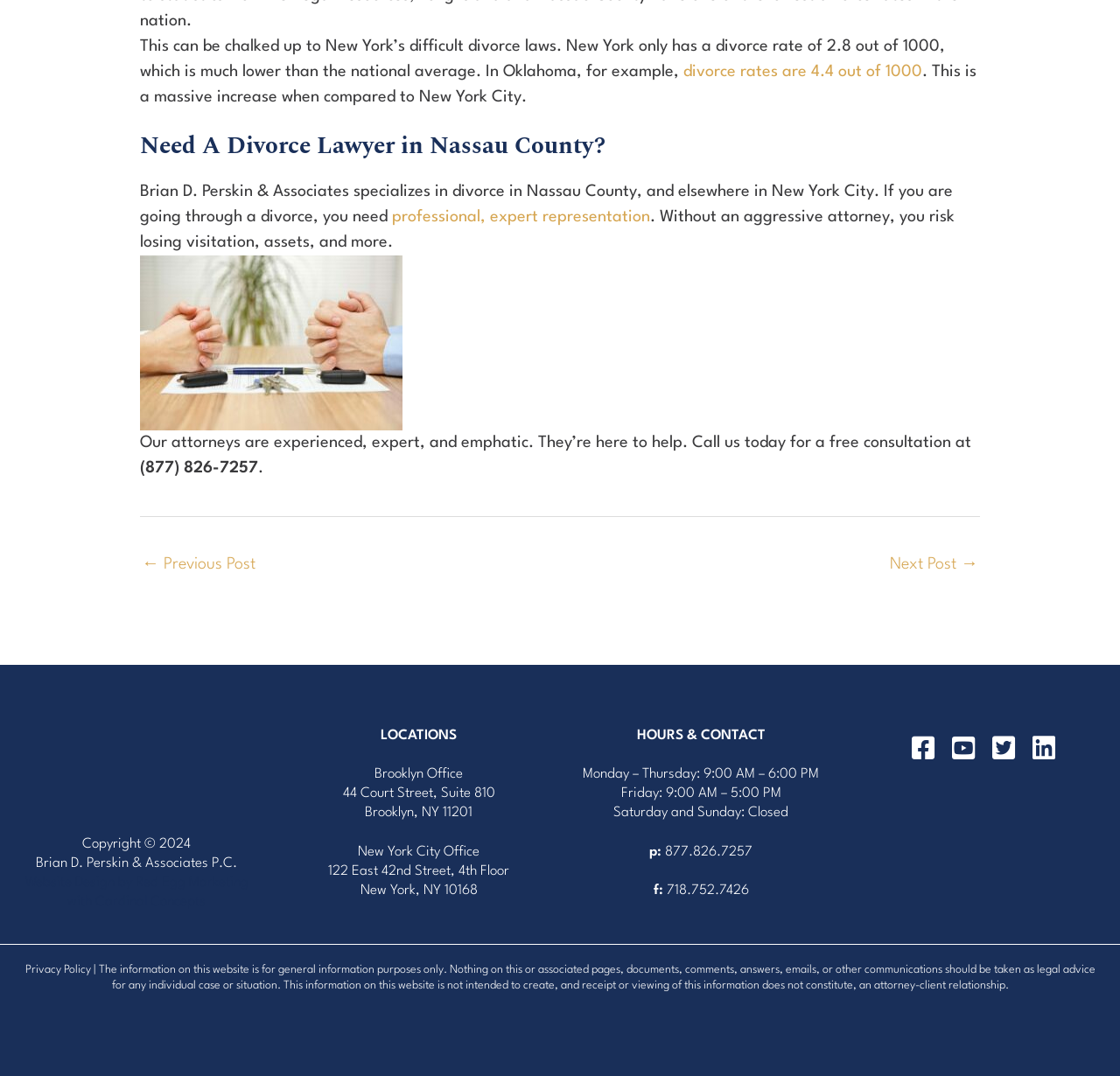Please identify the bounding box coordinates of the clickable element to fulfill the following instruction: "View the privacy policy". The coordinates should be four float numbers between 0 and 1, i.e., [left, top, right, bottom].

[0.022, 0.896, 0.081, 0.907]